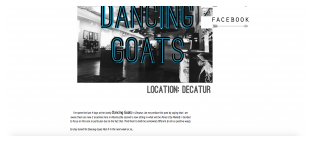Give a thorough caption for the picture.

The image features an inviting interior of a coffee shop named "Dancing Goats," located in Decatur. The vibrant blue text prominently displays the establishment's name, contrasting beautifully against a black and white backdrop that captures the bustling ambiance. With elegant fixtures and decor, the scene reflects a cozy yet modern feel, characteristic of a trending coffee spot. The warm lighting adds to the inviting atmosphere, suggesting a perfect place for coffee enthusiasts to relax and enjoy their favorite brews. This visual representation highlights the shop's aesthetic appeal and its role as a community gathering spot for coffee lovers.